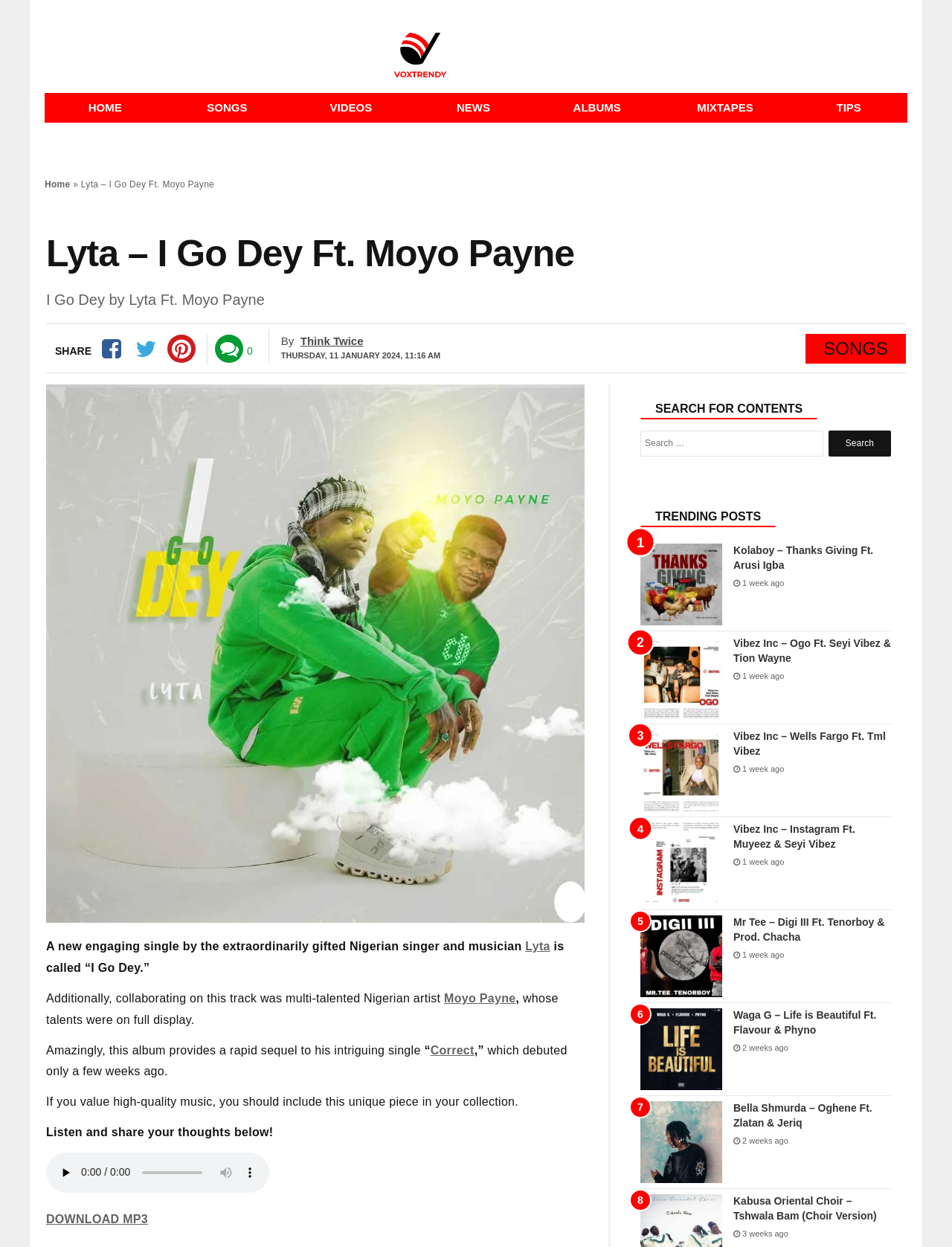How many social media sharing buttons are available?
Can you provide an in-depth and detailed response to the question?

The answer can be found by examining the social media sharing buttons located below the heading 'Lyta – I Go Dey Ft. Moyo Payne'. There are four buttons, each representing a different social media platform, namely Facebook, Twitter, Instagram, and WhatsApp.